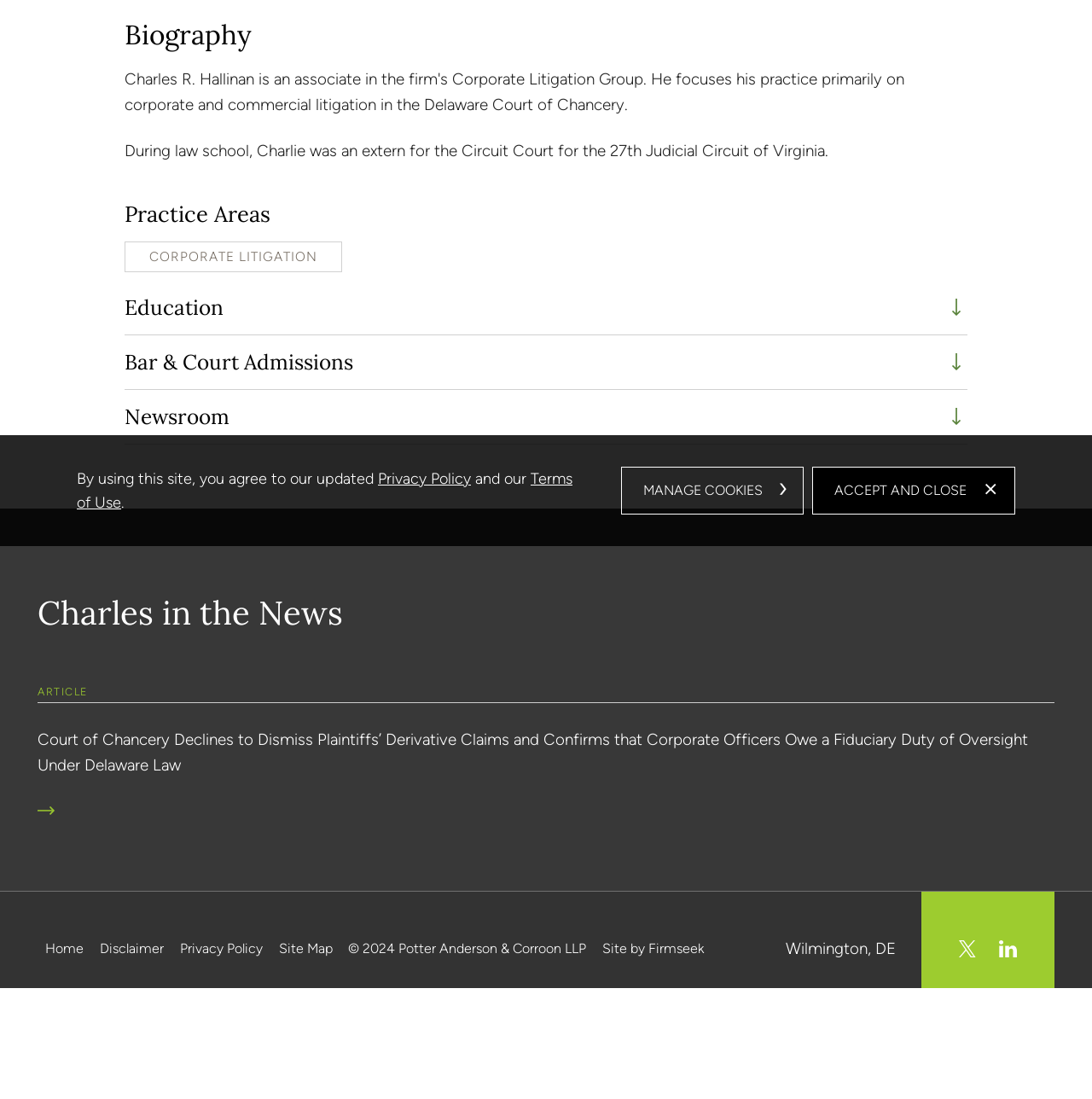Find the bounding box coordinates for the HTML element described in this sentence: "Home". Provide the coordinates as four float numbers between 0 and 1, in the format [left, top, right, bottom].

[0.042, 0.856, 0.077, 0.87]